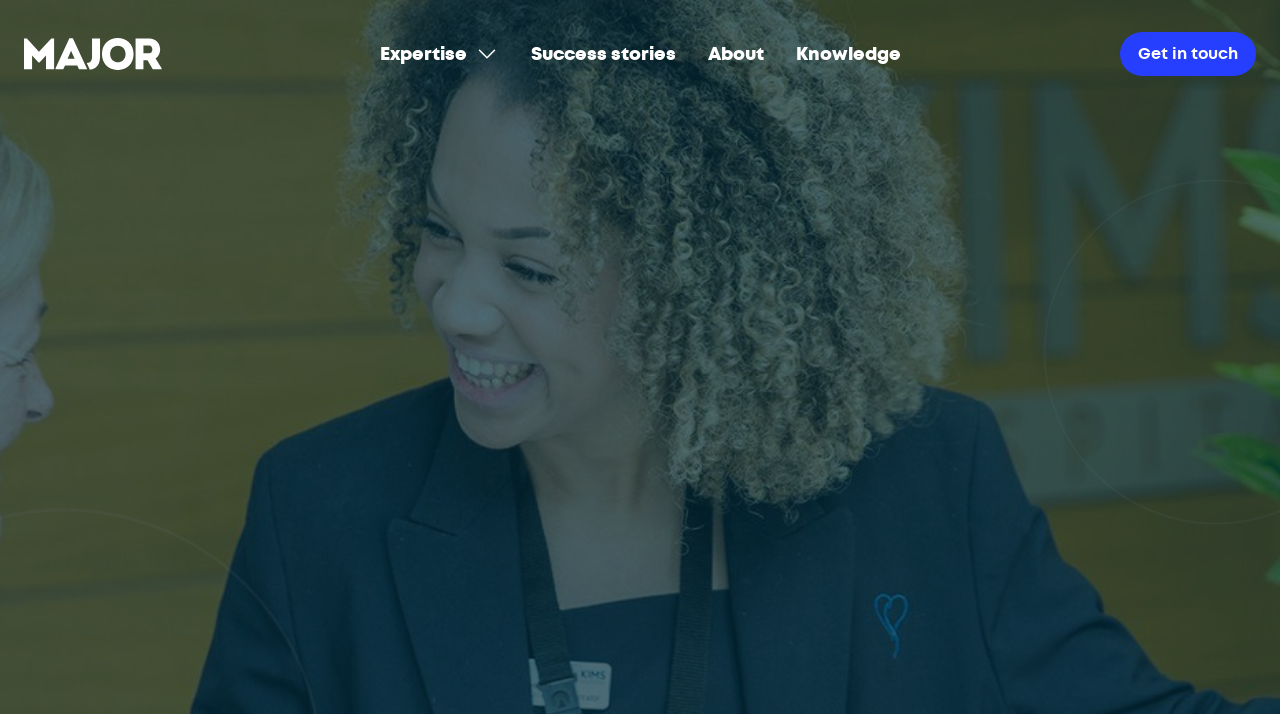Use a single word or phrase to respond to the question:
How many images are on the webpage?

1